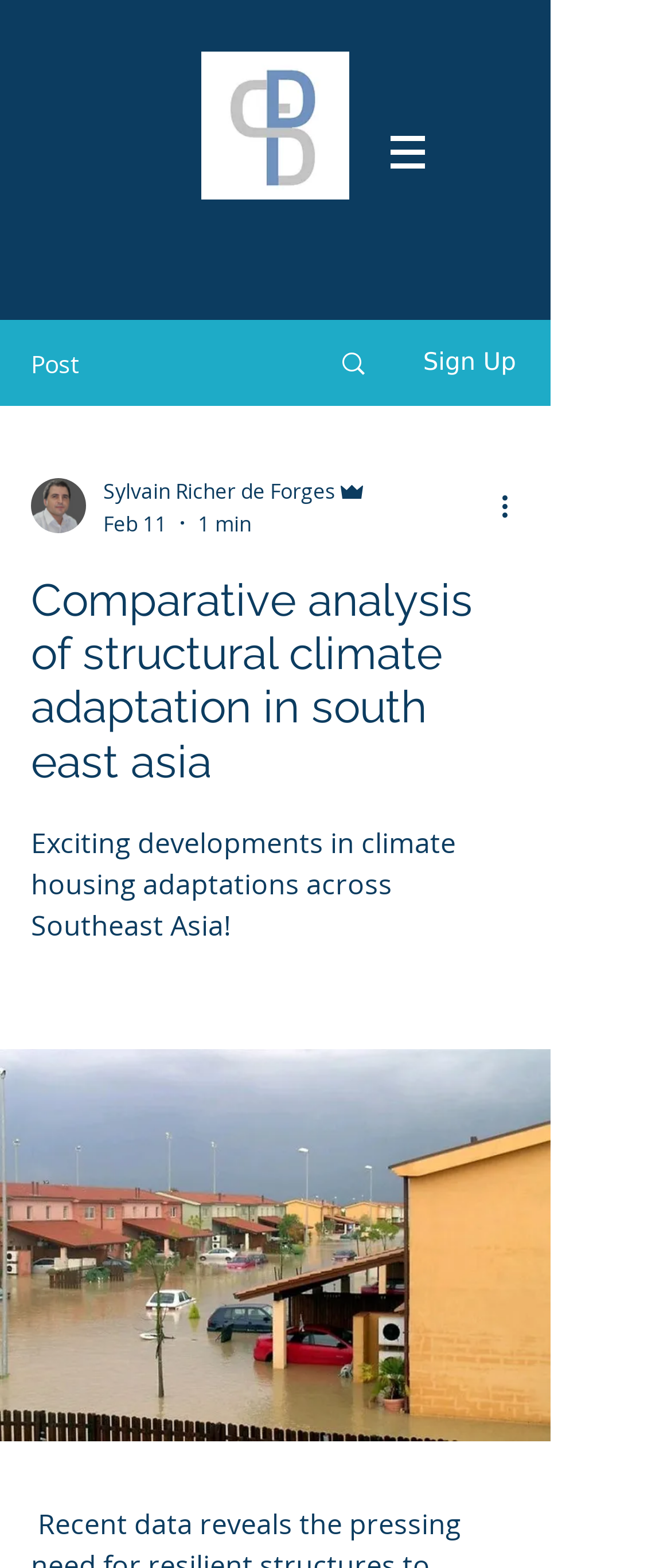Please provide the main heading of the webpage content.

Comparative analysis of structural climate adaptation in south east asia